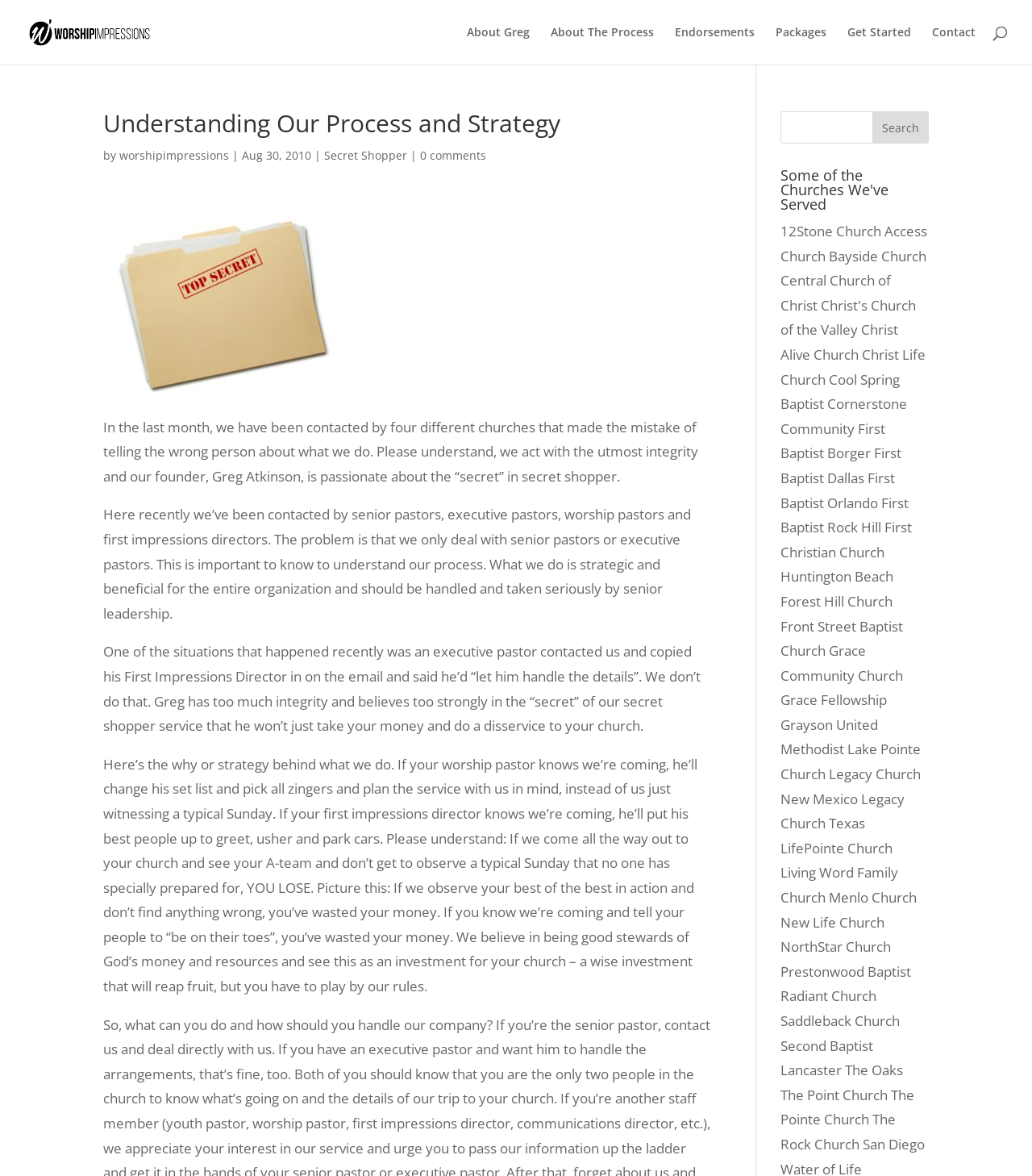Identify and provide the bounding box for the element described by: "Second Baptist Lancaster".

[0.756, 0.881, 0.846, 0.918]